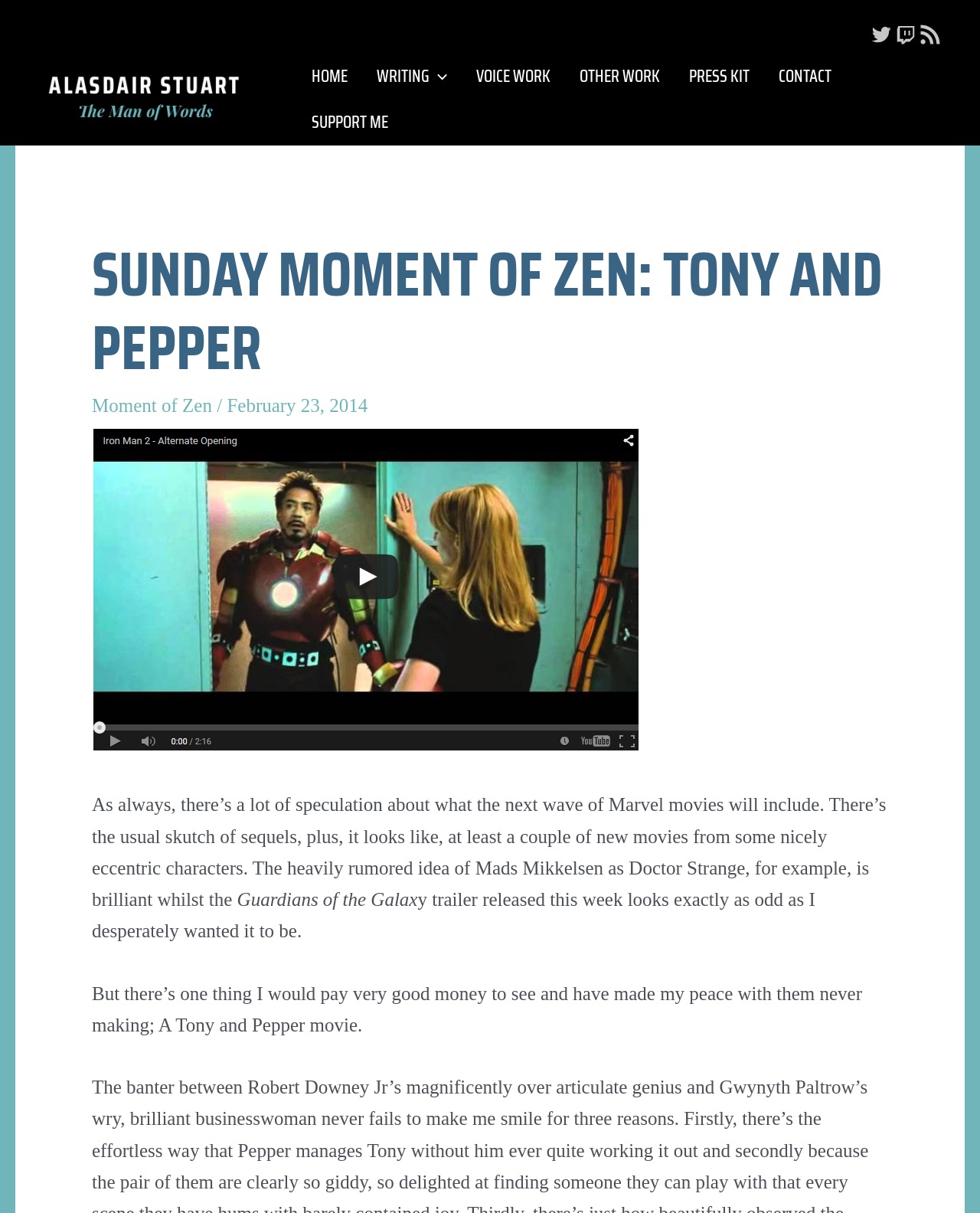What is the name of the section?
Using the details shown in the screenshot, provide a comprehensive answer to the question.

The name of the section is mentioned in the heading element with the text 'SUNDAY MOMENT OF ZEN: TONY AND PEPPER'.